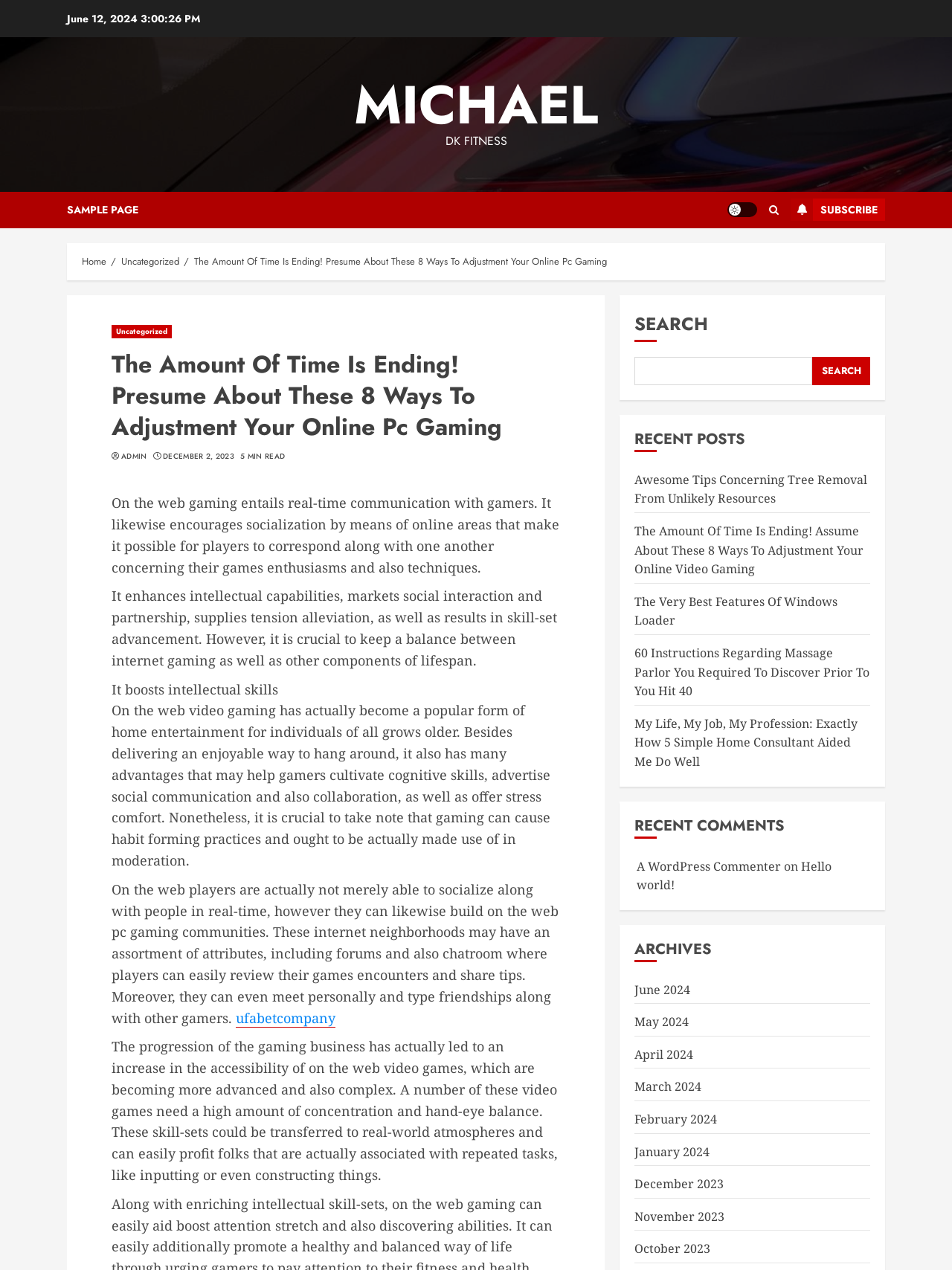Analyze the image and deliver a detailed answer to the question: How many recent posts are listed?

I found the number of recent posts by counting the links under the 'RECENT POSTS' heading, and there are 5 links.